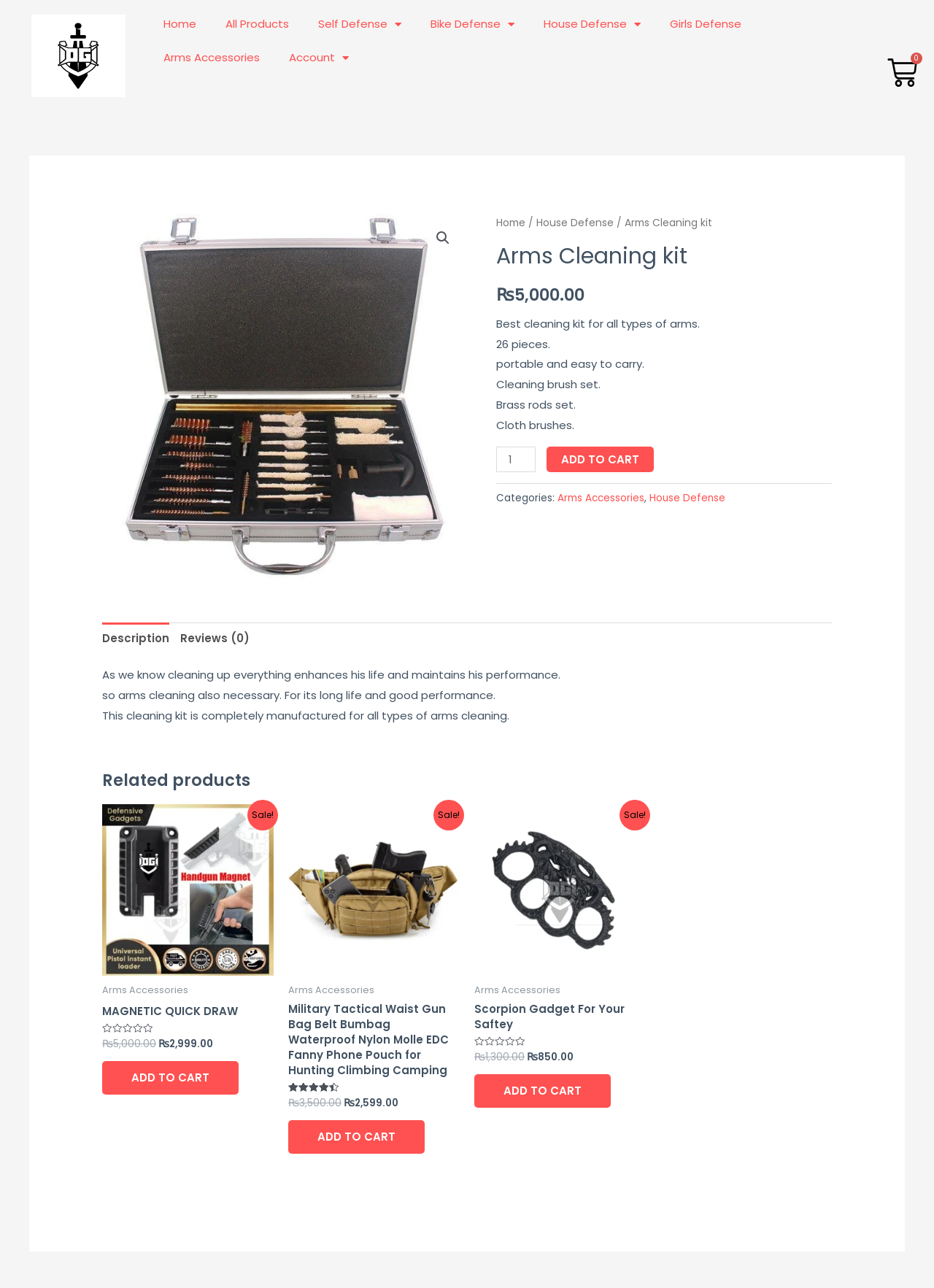Show the bounding box coordinates for the element that needs to be clicked to execute the following instruction: "Change the product quantity". Provide the coordinates in the form of four float numbers between 0 and 1, i.e., [left, top, right, bottom].

[0.531, 0.347, 0.574, 0.366]